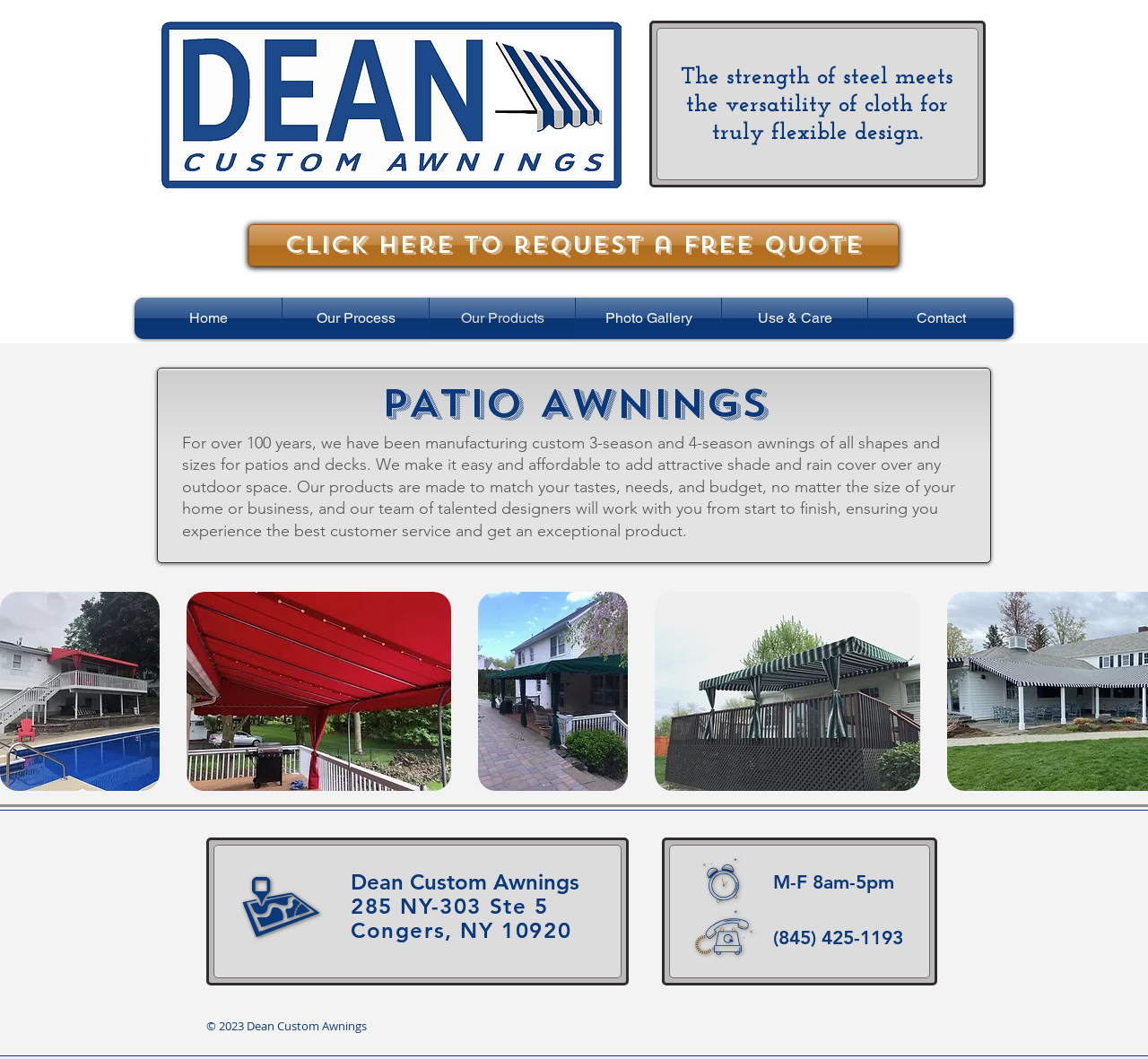Produce an elaborate caption capturing the essence of the webpage.

The webpage is about Patio Awnings by Dean Awnings. At the top left, there is a logo image of Dean Awnings. Below the logo, there is a navigation menu with links to different sections of the website, including Home, Our Process, Our Products, Photo Gallery, Use & Care, and Contact.

The main content of the webpage is divided into two sections. The top section has a heading "PATIO AWNINGS" and a paragraph of text that describes the company's products and services. The text explains that Dean Awnings has been manufacturing custom awnings for over 100 years and offers a range of products to match different tastes, needs, and budgets.

Below the text, there is a slider gallery with four image buttons that can be clicked to view different images. The slider gallery takes up the full width of the page. At the bottom of the page, there is a section with the company's contact information, including address, phone number, and business hours.

In the bottom left corner, there is a copyright notice that reads "© 2023 Dean Custom Awnings". There are also several social media icons at the bottom of the page, although they are not explicitly mentioned in the accessibility tree.